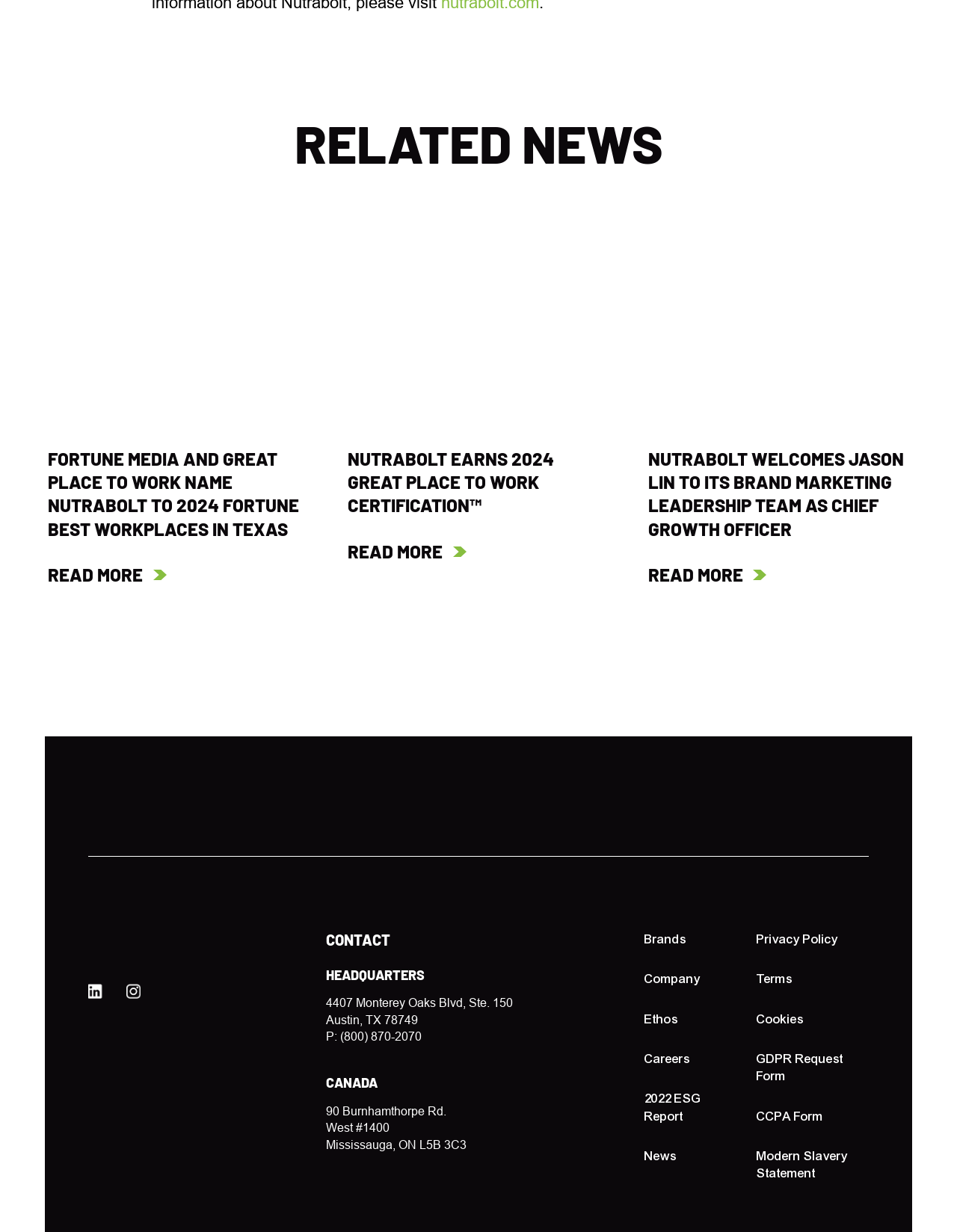How many social media links are present?
Use the information from the image to give a detailed answer to the question.

I counted the social media links by looking at the links below the logo, and I found two links, one for LinkedIn and one for Instagram.